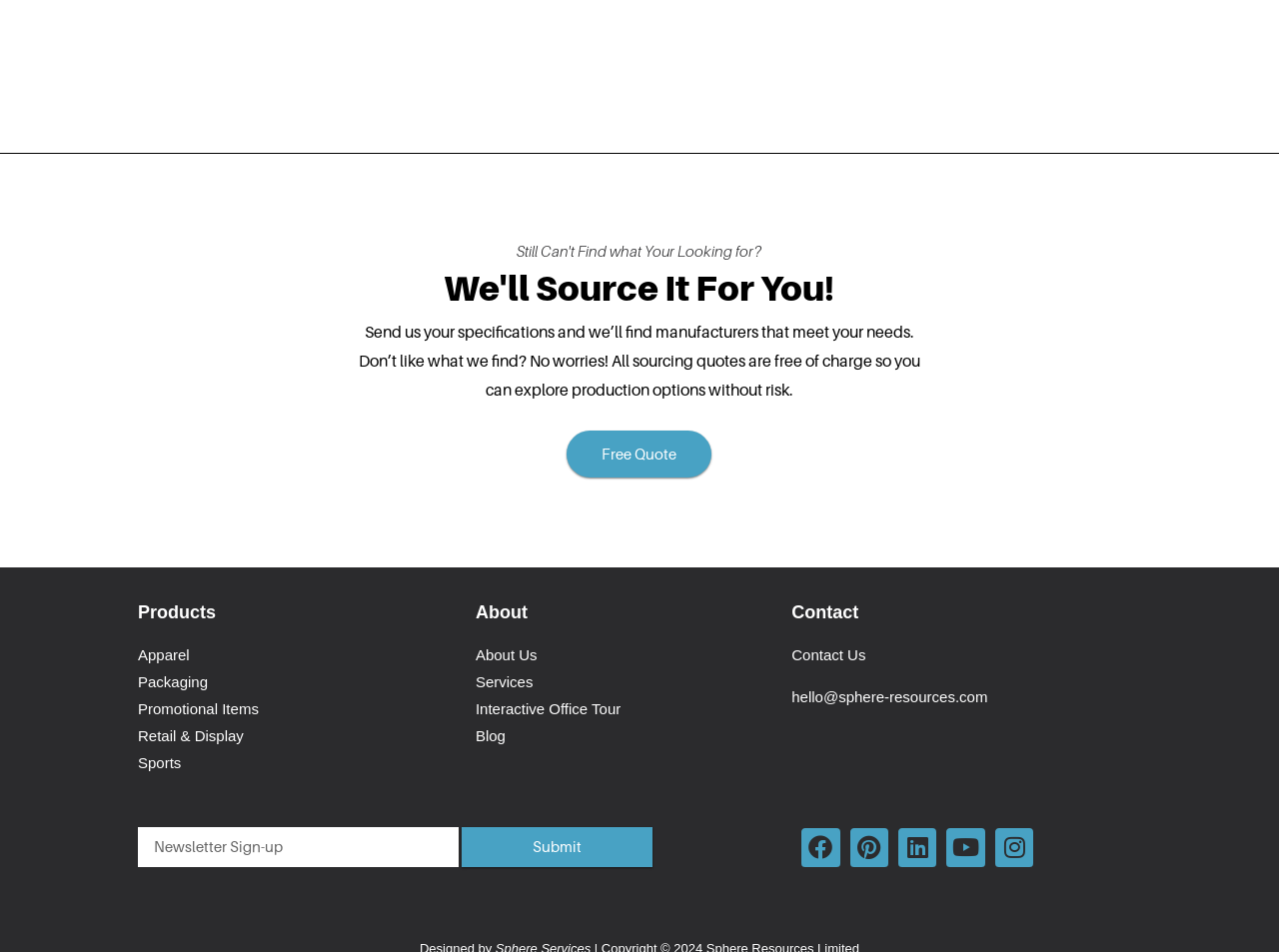Locate the coordinates of the bounding box for the clickable region that fulfills this instruction: "Visit the Facebook page".

[0.627, 0.87, 0.657, 0.91]